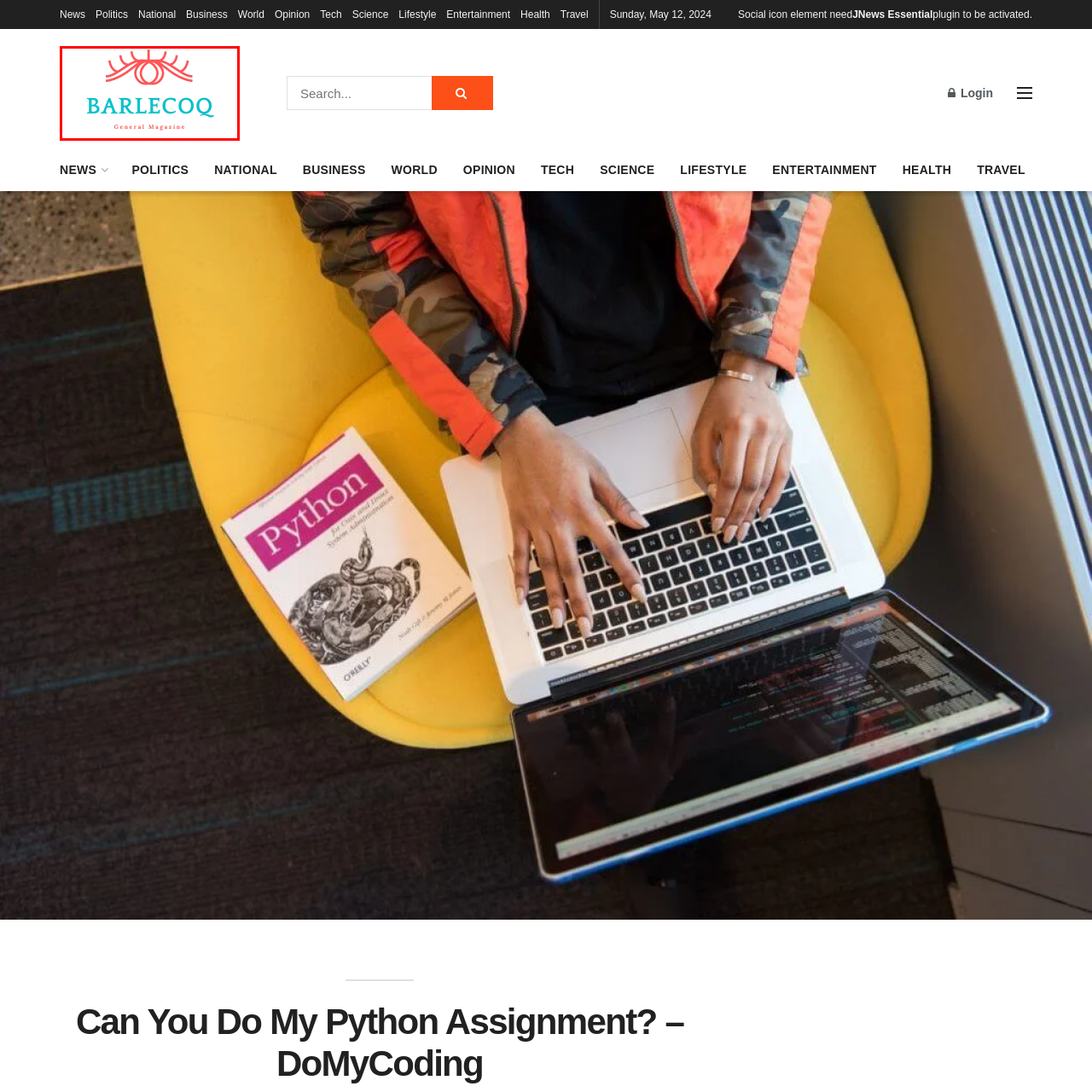What does the graphic element above the text evoke?
Inspect the image within the red bounding box and answer concisely using one word or a short phrase.

Creativity and modernity